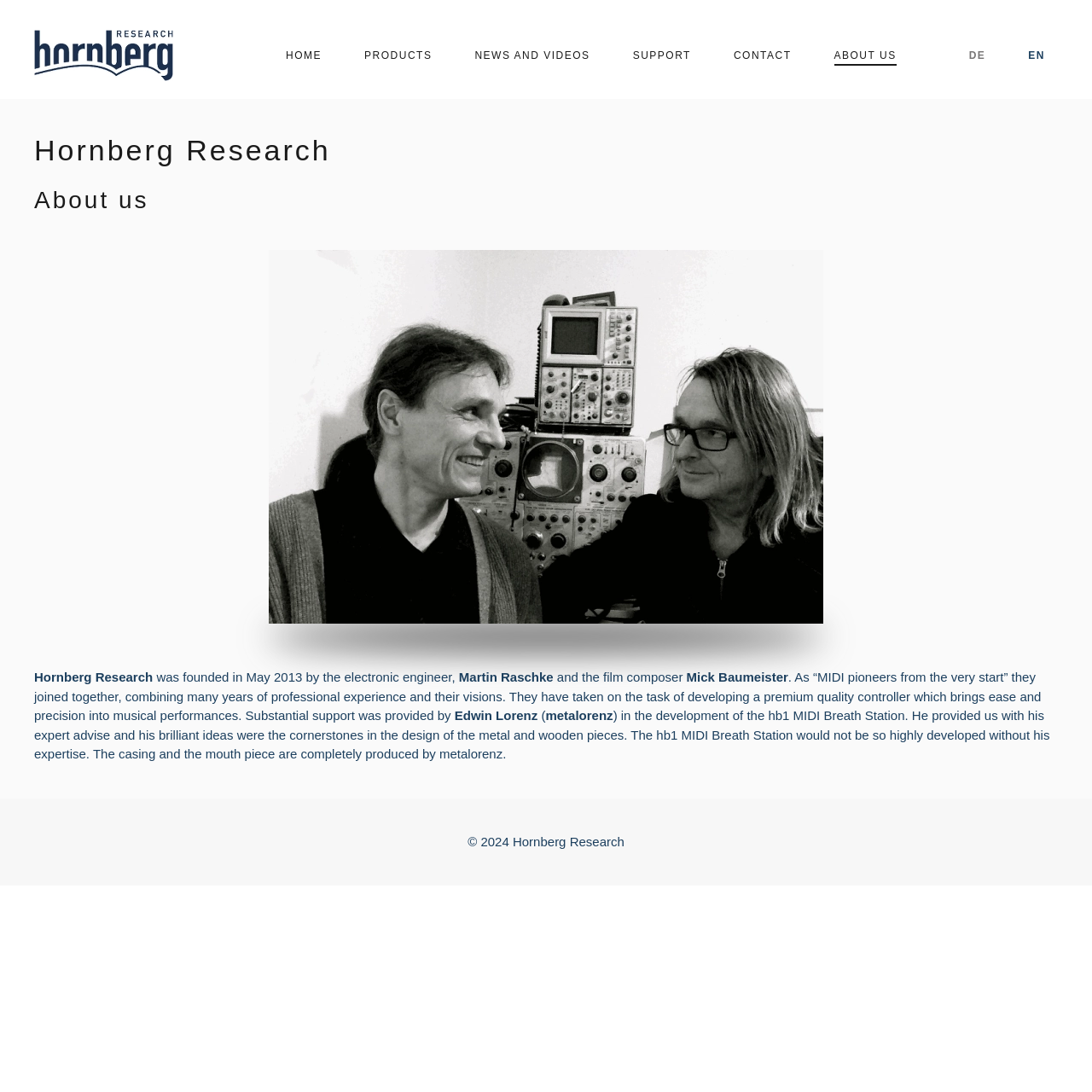Provide a thorough description of the webpage you see.

The webpage is about Hornberg Research, a company that develops innovative MIDI breath controllers. At the top left corner, there is a link to skip to the main content, and next to it, a link to go back to the home page. Below these links, there is an image of a breath controller.

The main navigation menu is located at the top center of the page, with links to different sections such as Home, Products, News and Videos, Support, Contact, and About Us. To the right of the navigation menu, there are links to switch between German (DE) and English (EN) languages.

The main content area is divided into two sections. The top section features a heading with the company name, Hornberg Research, and a subheading, About us. Below the headings, there is an image of the company's founder.

The bottom section of the main content area contains a paragraph of text that describes the company's history and mission. The text explains that the company was founded in 2013 by two individuals, Martin Raschke and Mick Baumeister, who combined their professional experience and vision to develop a premium quality MIDI controller. The text also mentions that they received substantial support from Edwin Lorenz, who provided expert advice and brilliant ideas for the design of the metal and wooden pieces of the hb1 MIDI Breath Station.

At the bottom of the page, there is a copyright notice that reads "© 2024 Hornberg Research".